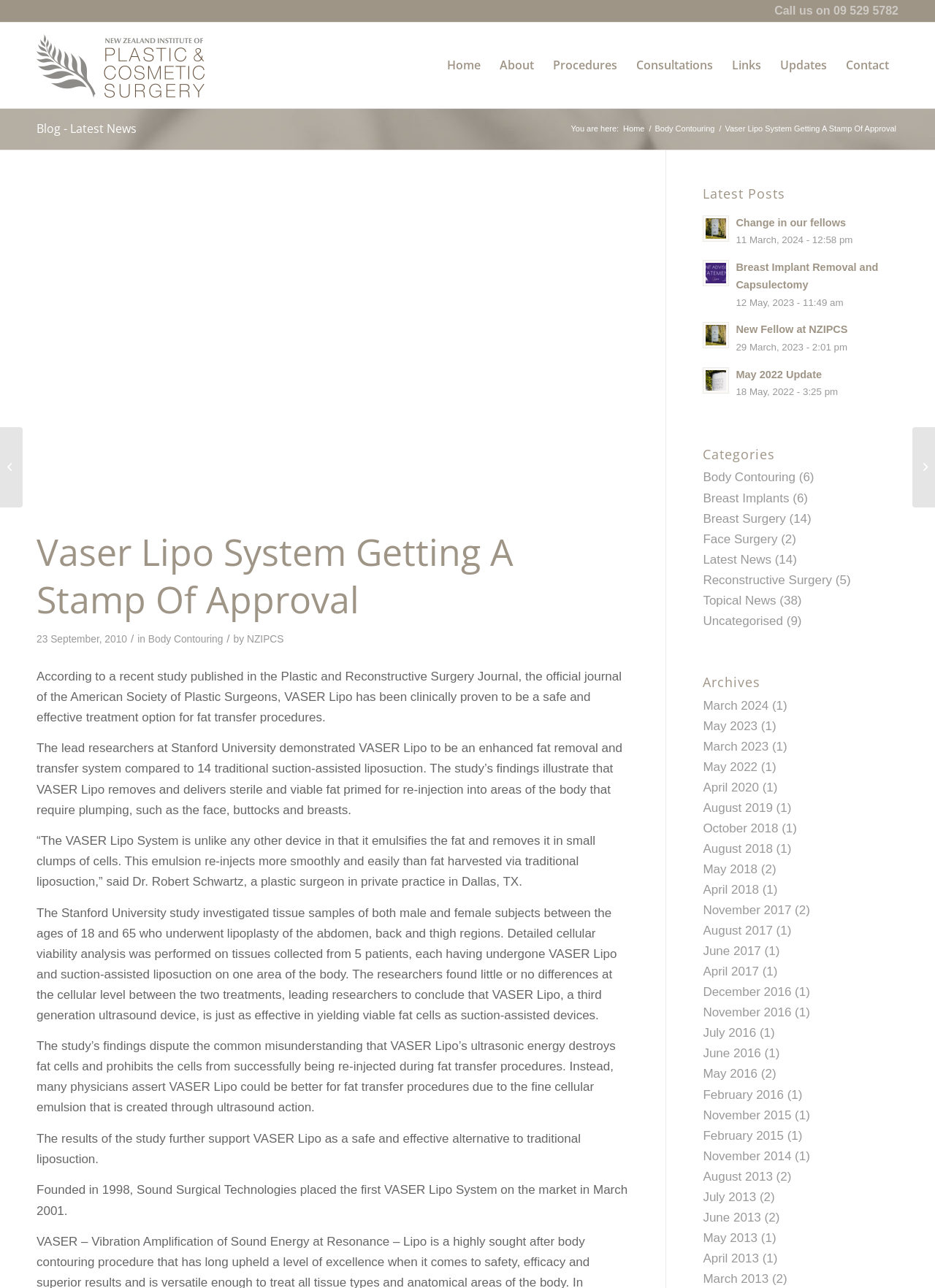Given the element description May 2018, specify the bounding box coordinates of the corresponding UI element in the format (top-left x, top-left y, bottom-right x, bottom-right y). All values must be between 0 and 1.

[0.752, 0.67, 0.81, 0.68]